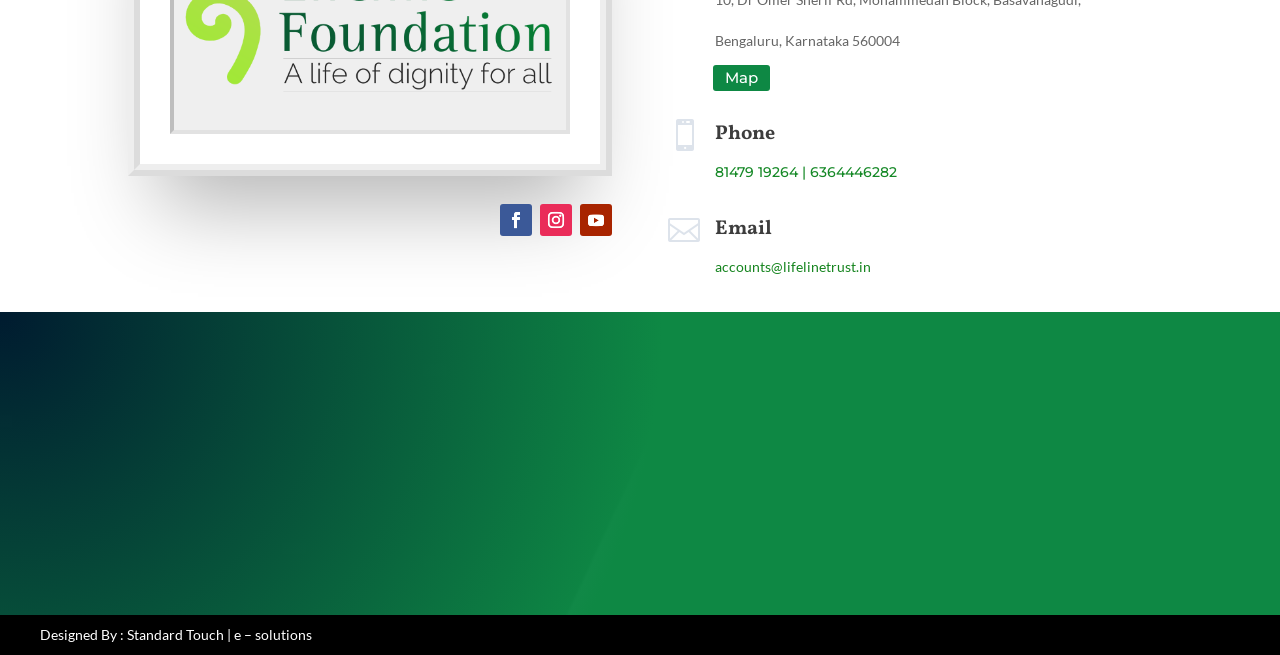Please identify the bounding box coordinates of the clickable area that will fulfill the following instruction: "Send email to accounts@lifelinetrust.in". The coordinates should be in the format of four float numbers between 0 and 1, i.e., [left, top, right, bottom].

[0.559, 0.394, 0.681, 0.42]